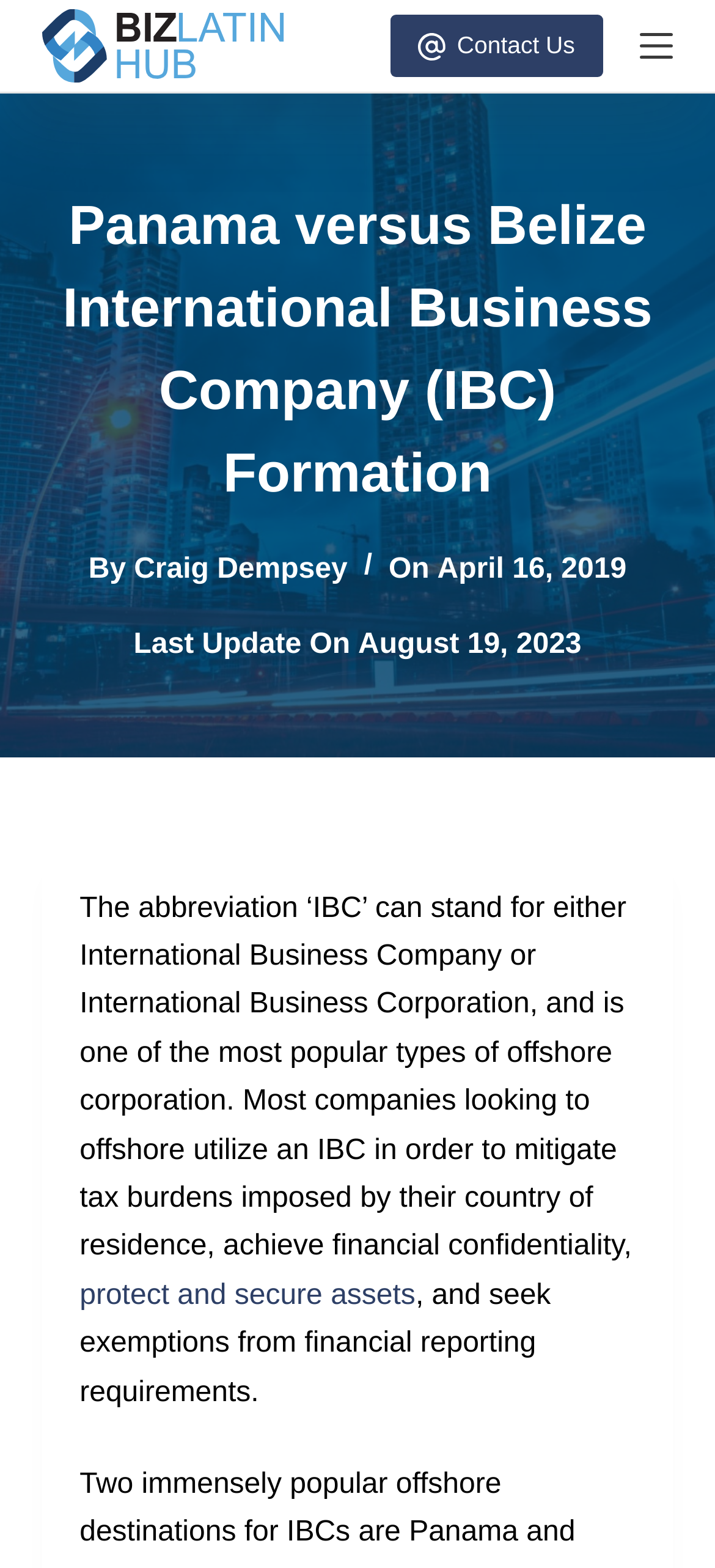Use a single word or phrase to answer the question:
What is the name of the company in the top-left corner?

Biz Latin Hub